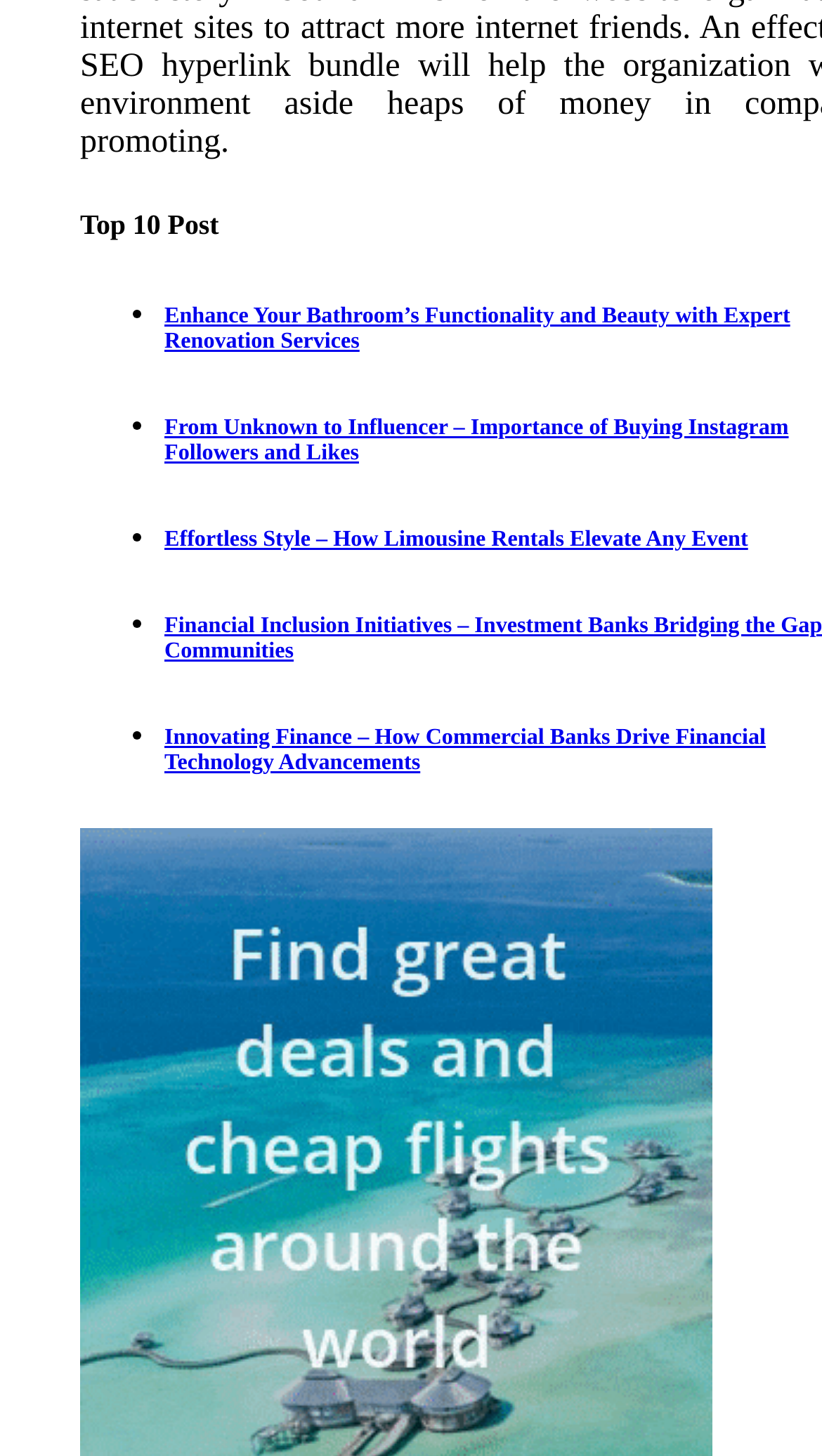What is the purpose of the list markers on the webpage?
Based on the visual details in the image, please answer the question thoroughly.

The list markers, represented by the '•' symbol, are used to indicate that the links on the webpage are part of a list. They provide a visual cue to the user that the links are related to each other in some way.